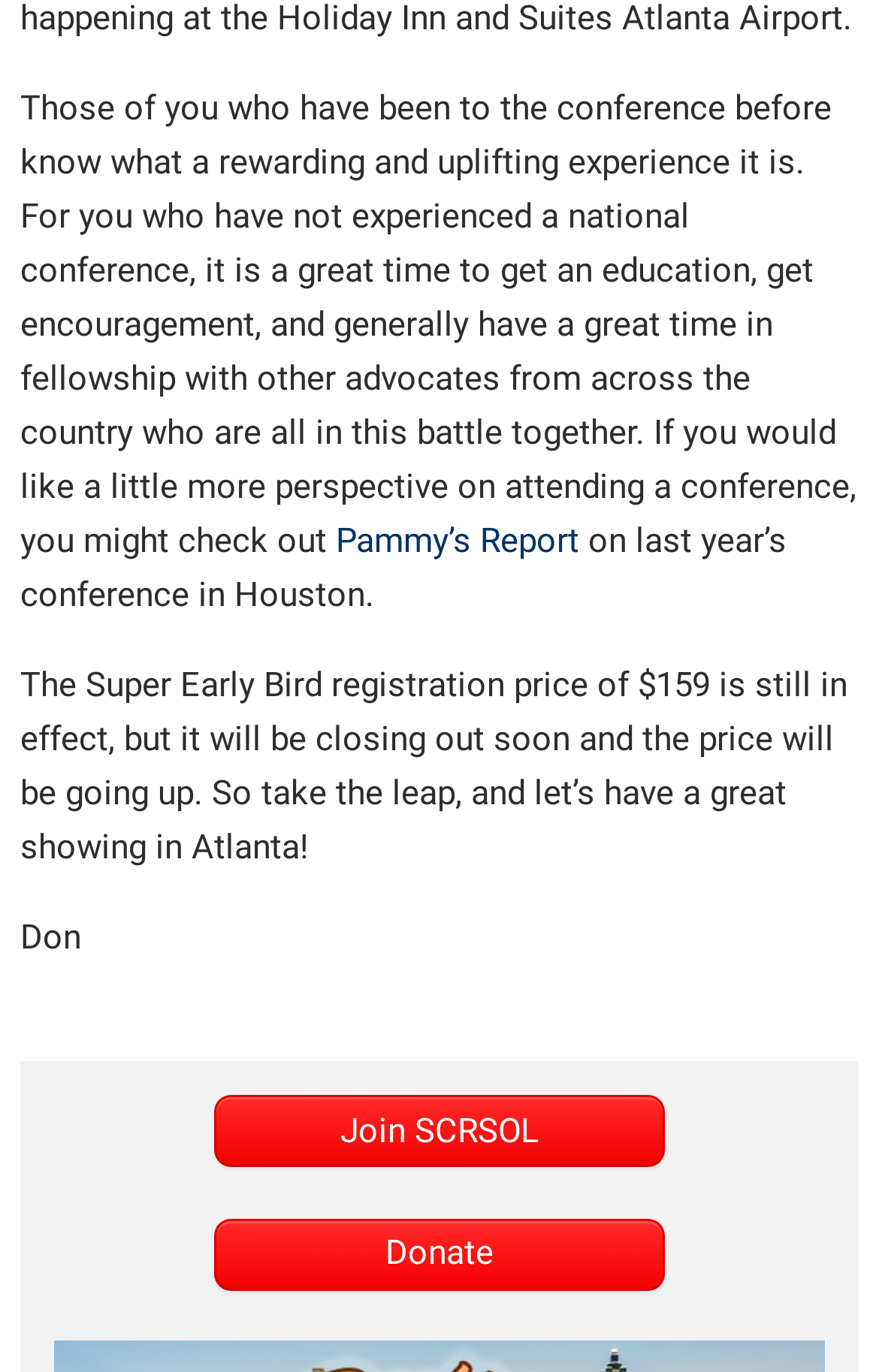What is the purpose of the conference?
Please answer the question with as much detail and depth as you can.

The purpose of the conference is to provide education, encouragement, and fellowship among advocates from across the country, as mentioned in the text.